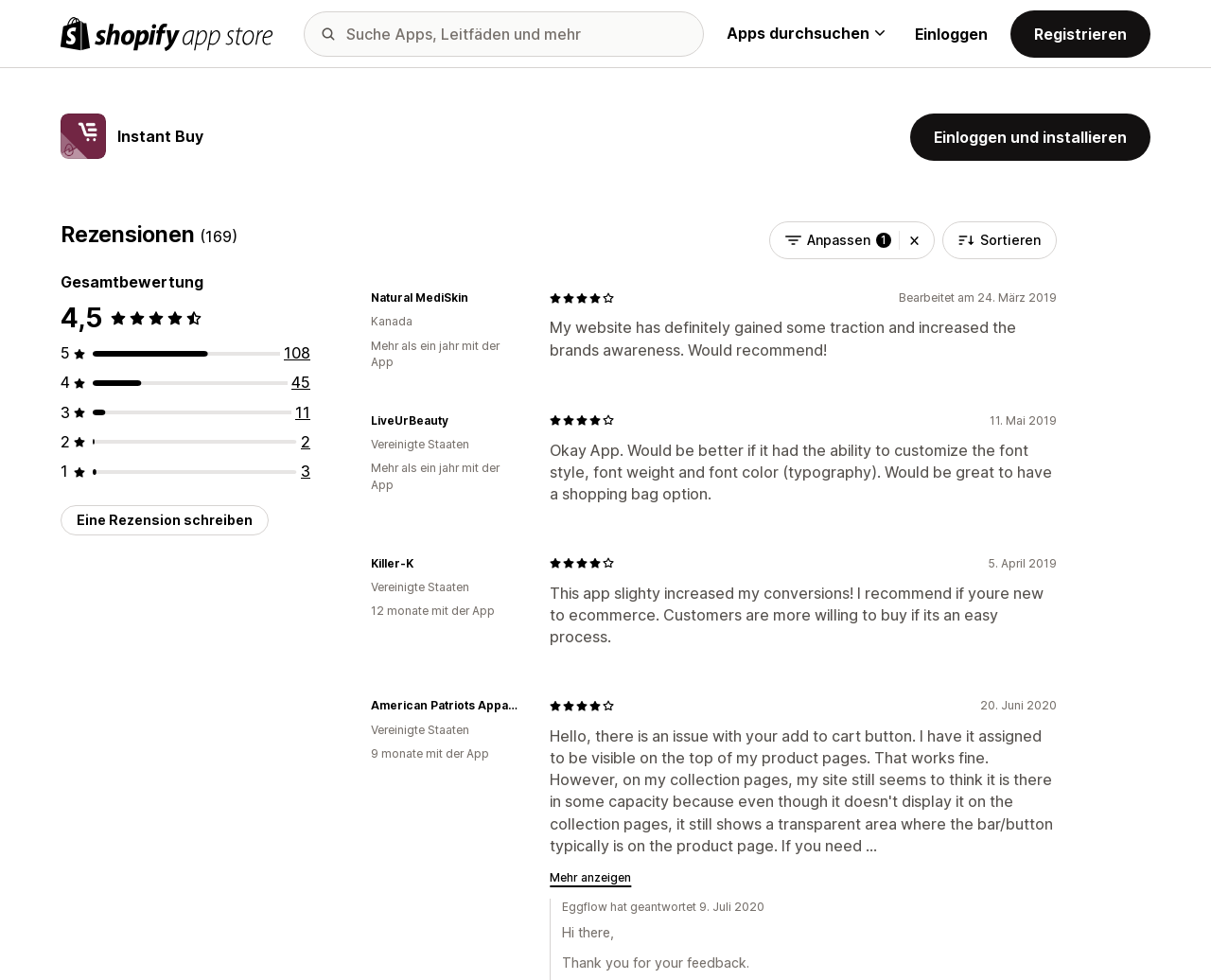What is the purpose of the 'Eine Rezension schreiben' button?
Based on the screenshot, provide your answer in one word or phrase.

To write a review